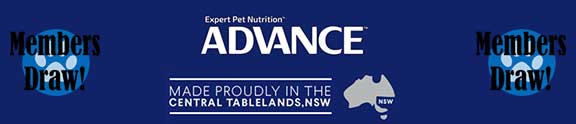Explain the image with as much detail as possible.

This image promotes the "Members Draw" event linked to the Ulverstone Kennel Club Inc's Championship Show. Set against a vibrant blue background, it features the logo of "ADVANCE," which claims to provide expert pet nutrition. Below the logo, a tagline reads "MADE PROUDLY IN THE CENTRAL TABLELANDS, NSW," emphasizing the local production of the product. The phrase "Members Draw!" is highlighted on both sides, drawing attention to this special feature of the event. This image encapsulates the essence of community engagement and quality nutrition for pets, aligned with the kennel club's activities.